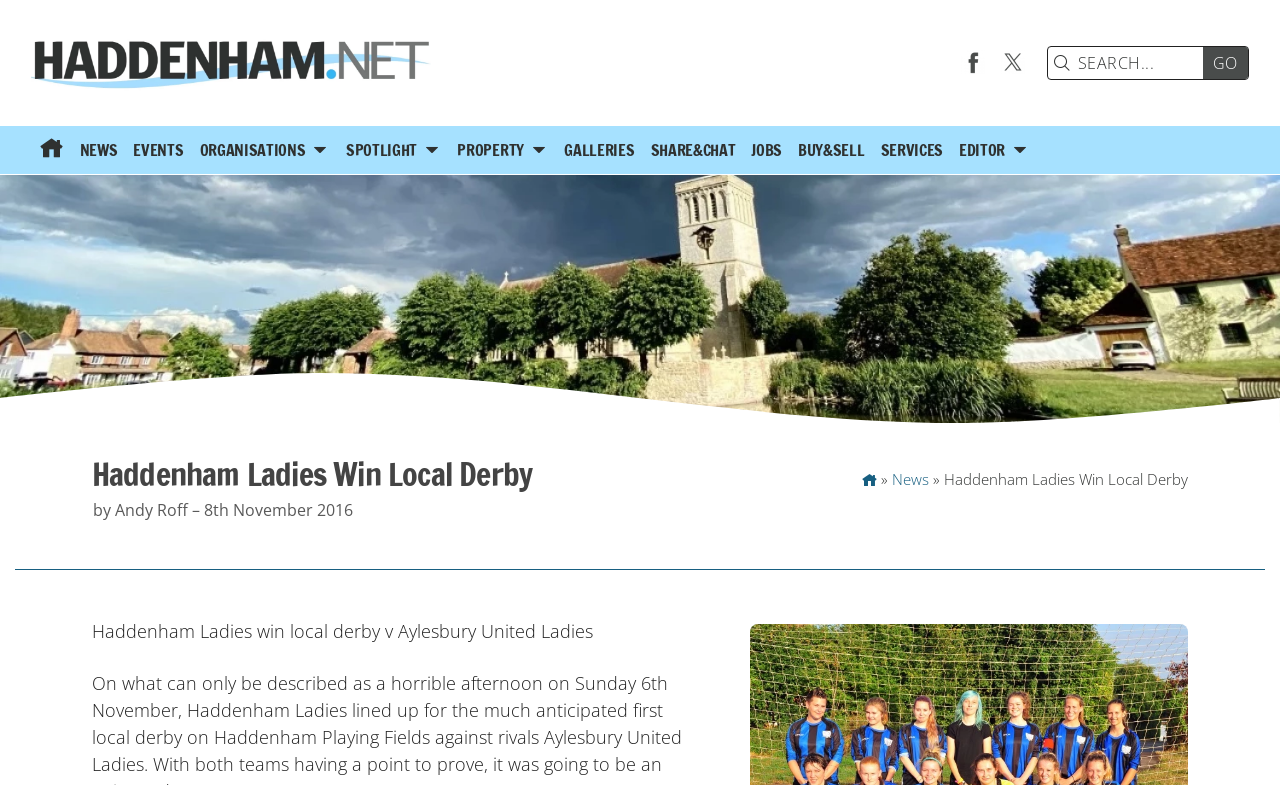Extract the heading text from the webpage.

Haddenham Ladies Win Local Derby